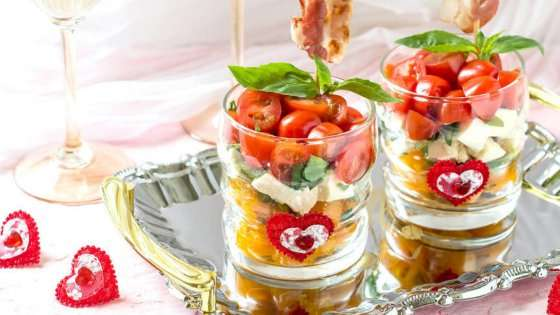Using the elements shown in the image, answer the question comprehensively: What is the occasion suggested by the image?

The caption states that the dish is 'perfect for Valentine's Day', and the heart-shaped garnish and romantic atmosphere also suggest that the occasion is Valentine's Day.